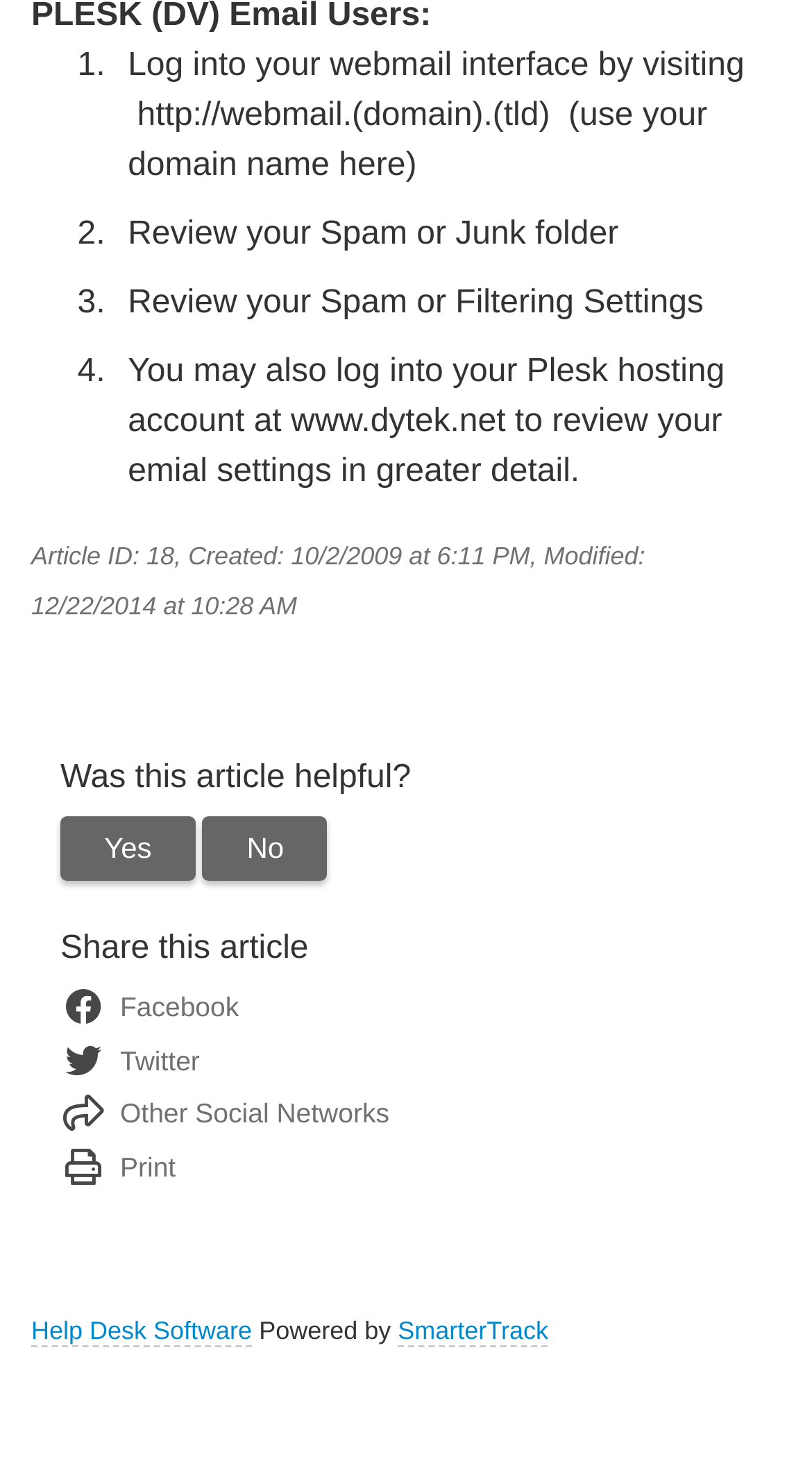Locate and provide the bounding box coordinates for the HTML element that matches this description: "Twitter".

[0.13, 0.704, 0.246, 0.725]